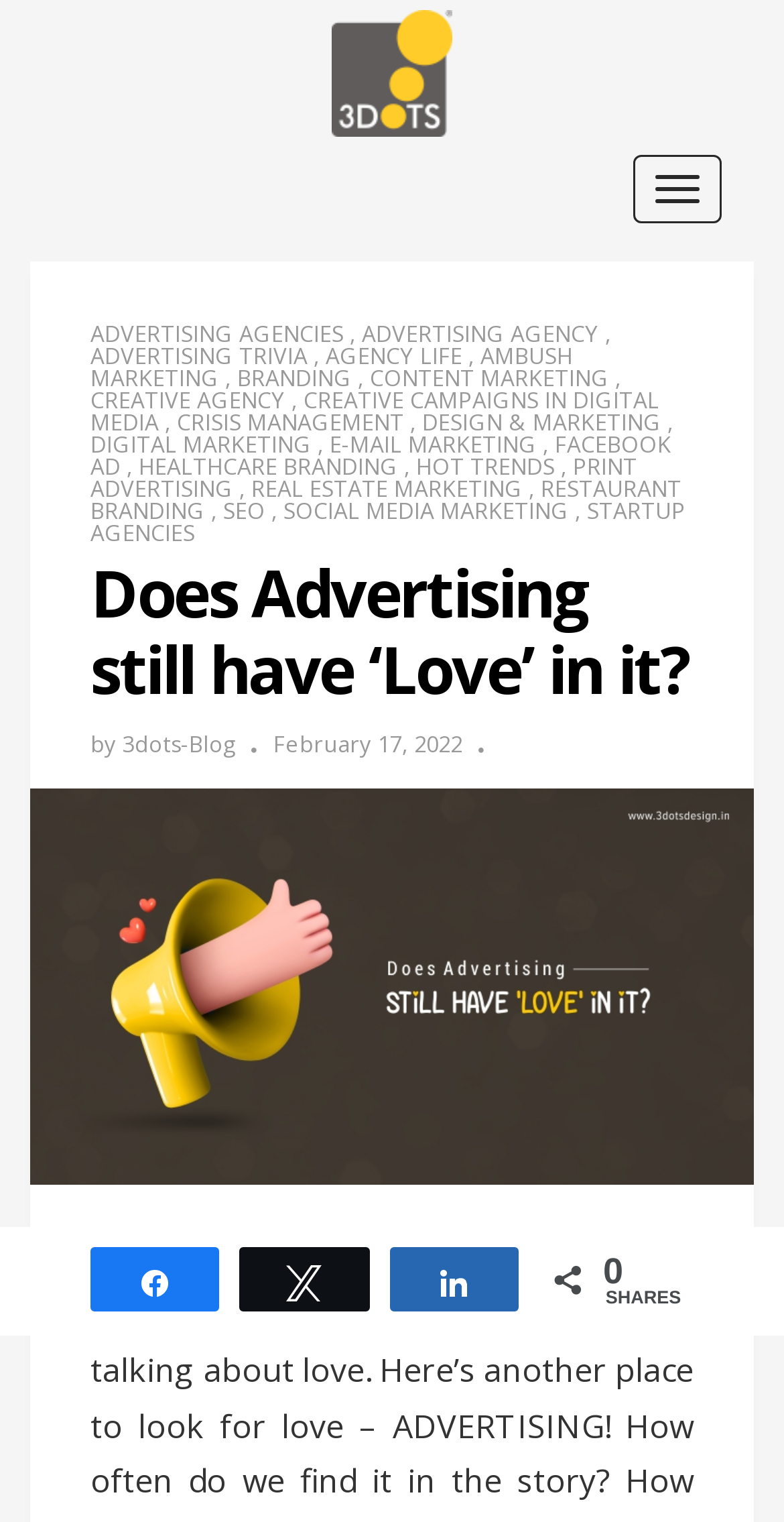Please identify the bounding box coordinates of the region to click in order to complete the task: "Visit the 'BRANDING' page". The coordinates must be four float numbers between 0 and 1, specified as [left, top, right, bottom].

[0.303, 0.238, 0.449, 0.258]